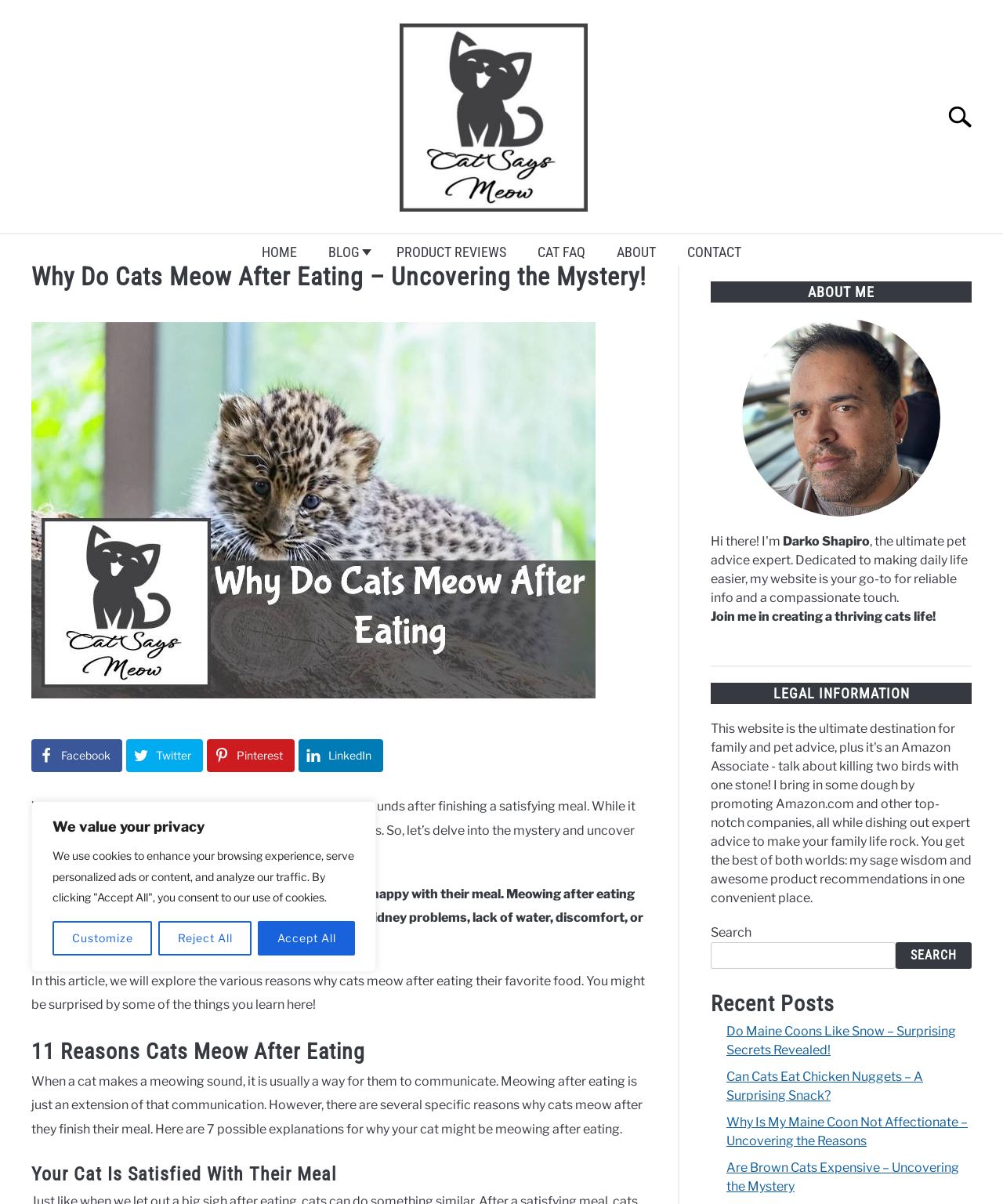What is the purpose of the 'Search' button?
Using the image as a reference, answer with just one word or a short phrase.

To search for content